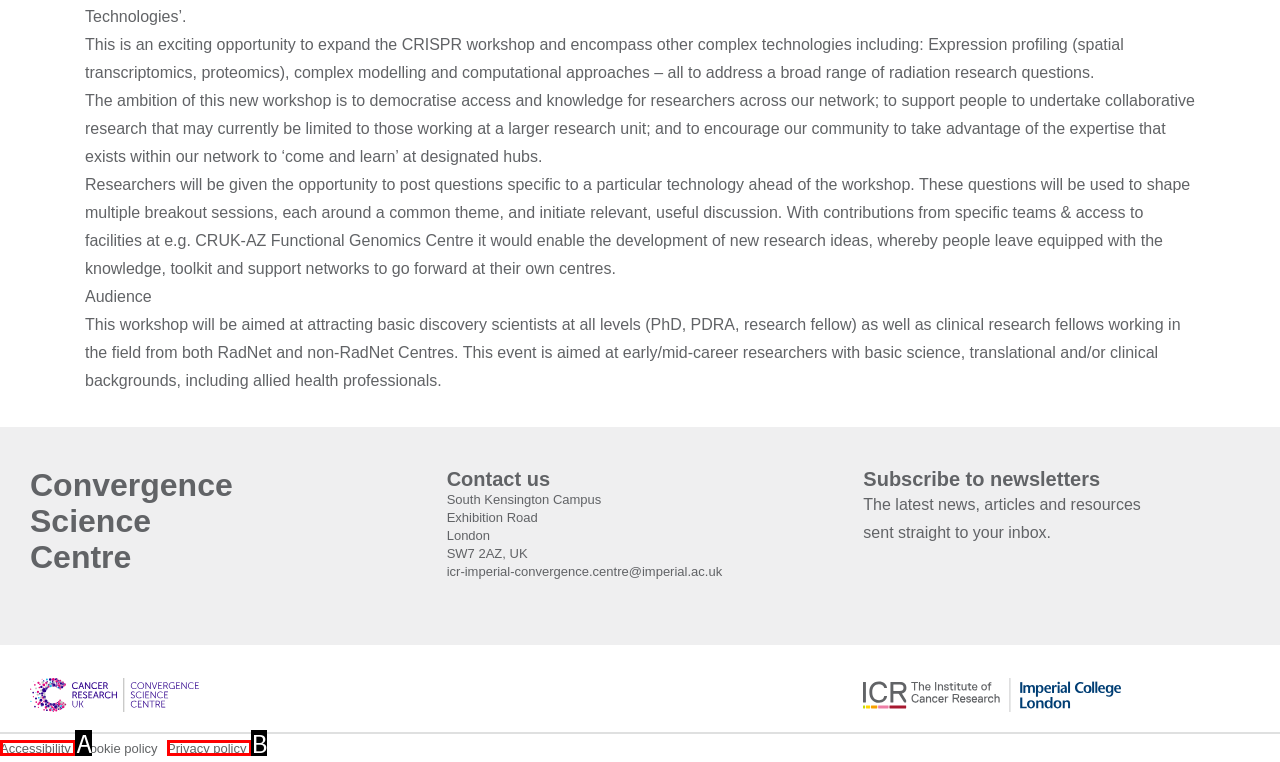Tell me which one HTML element best matches the description: Accessibility
Answer with the option's letter from the given choices directly.

A